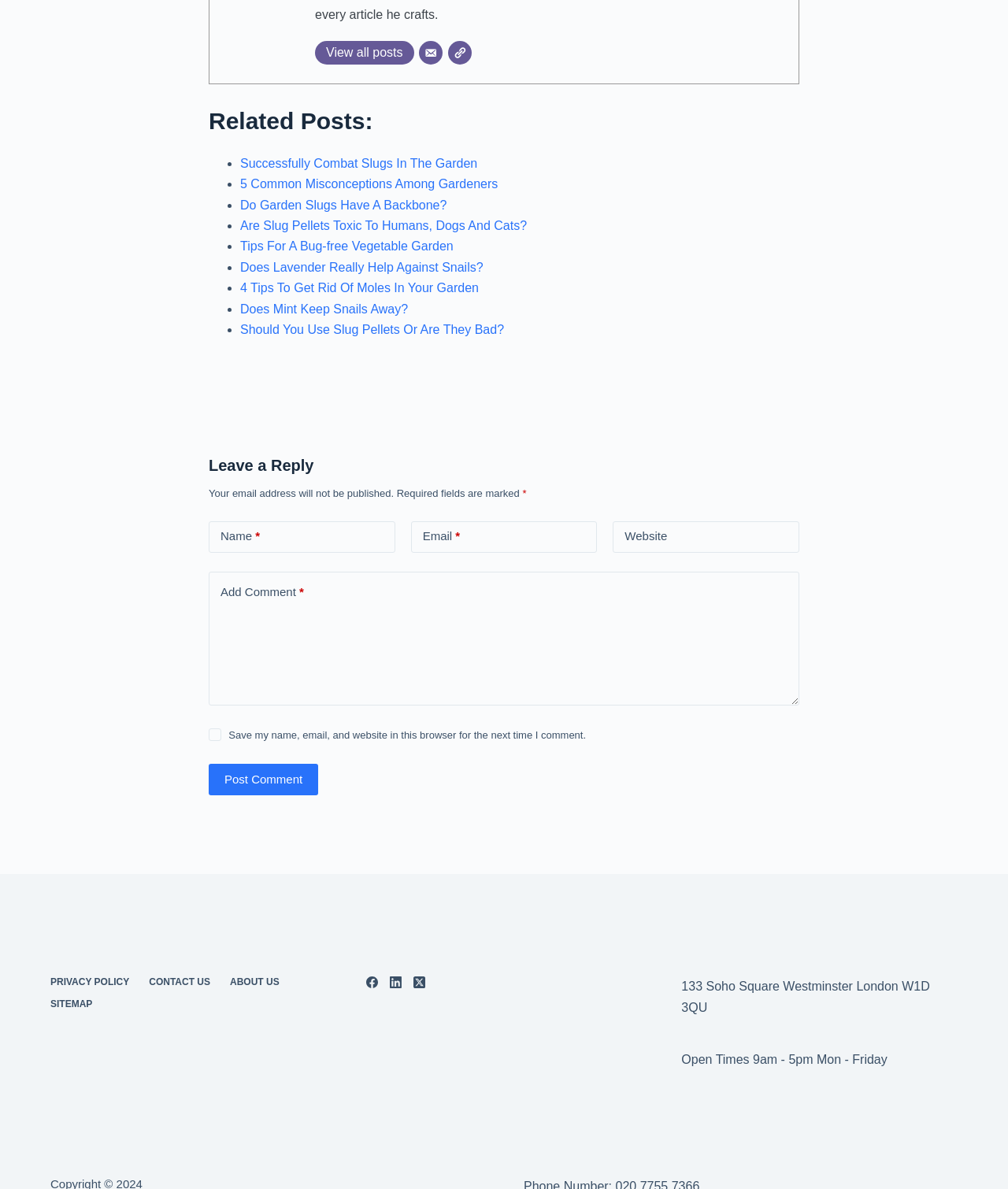Show me the bounding box coordinates of the clickable region to achieve the task as per the instruction: "Leave a reply".

[0.207, 0.382, 0.793, 0.402]